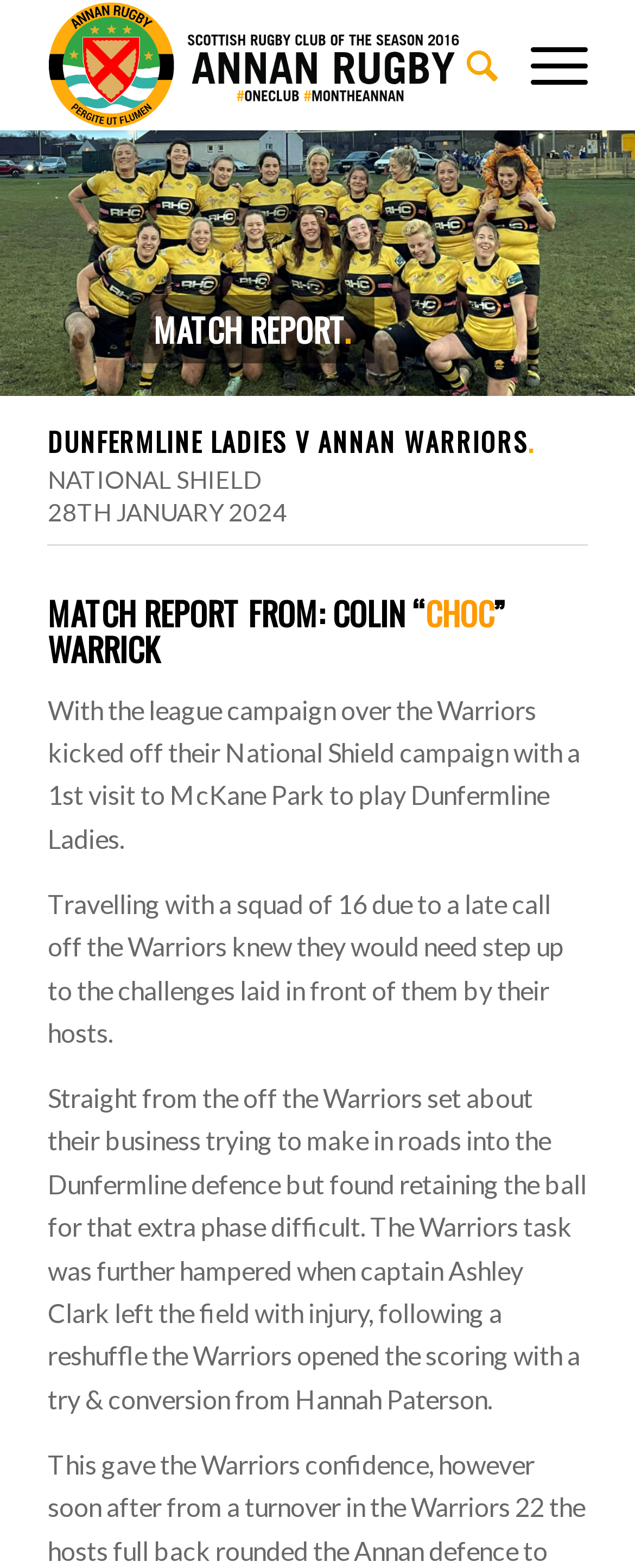Using the webpage screenshot, find the UI element described by alt="Annan Rugby" title="header2022". Provide the bounding box coordinates in the format (top-left x, top-left y, bottom-right x, bottom-right y), ensuring all values are floating point numbers between 0 and 1.

[0.075, 0.0, 0.755, 0.083]